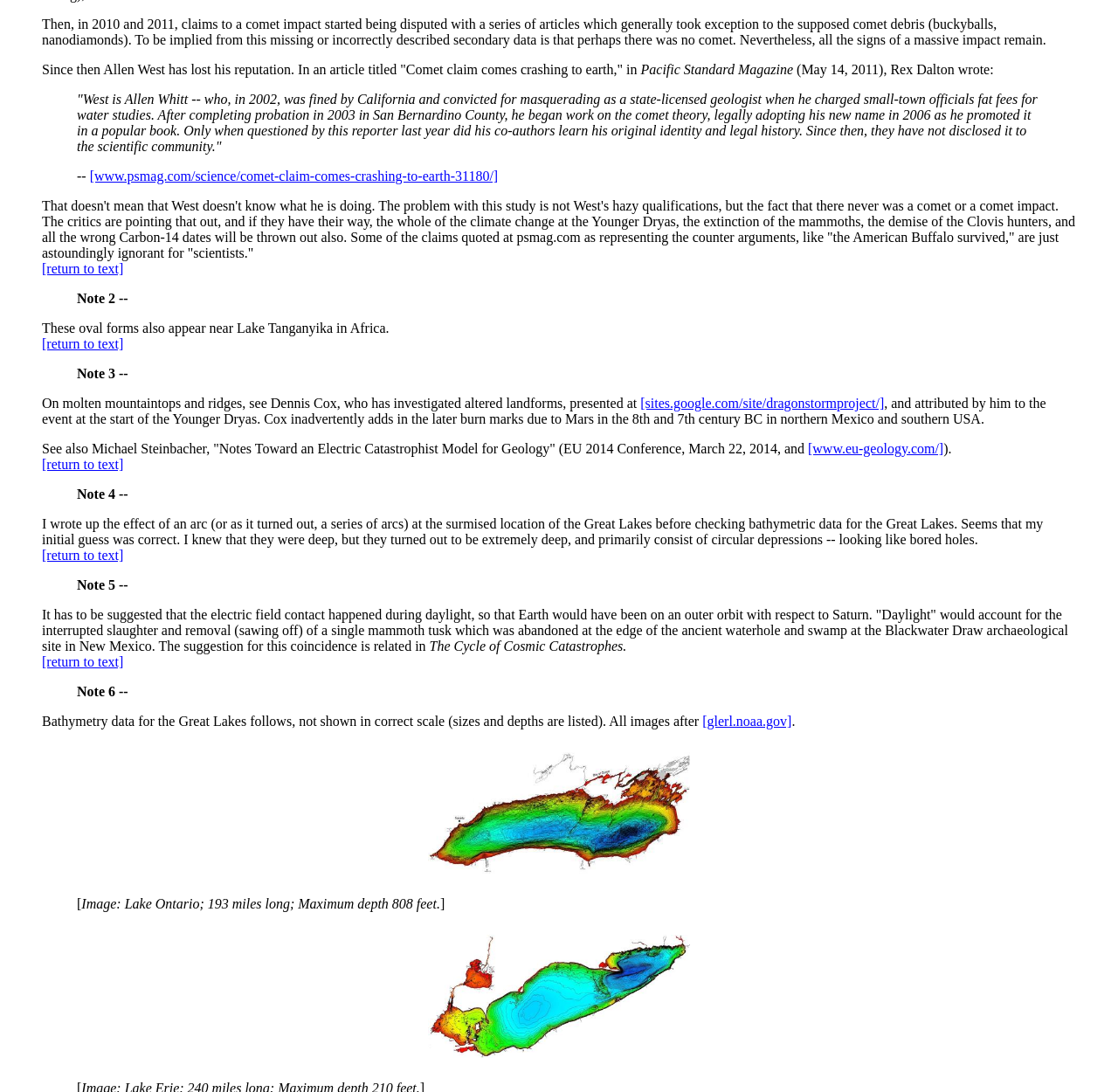Please pinpoint the bounding box coordinates for the region I should click to adhere to this instruction: "Visit the website of Dragon Storm Project".

[0.573, 0.362, 0.791, 0.376]